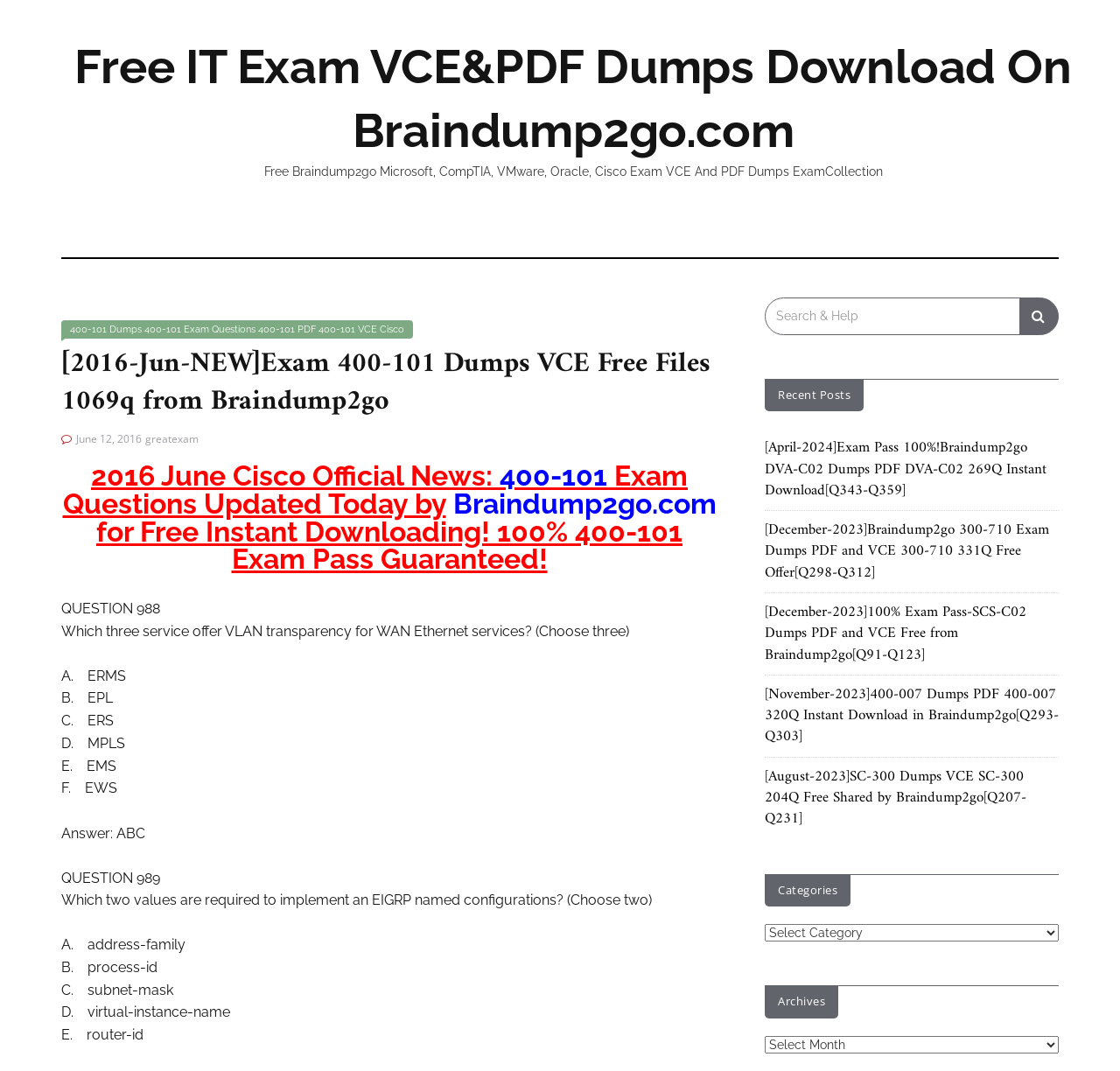Explain the webpage's layout and main content in detail.

This webpage appears to be a resource for IT exam preparation, specifically for Cisco exams. At the top of the page, there is a heading that reads "Free IT Exam VCE&PDF Dumps Download On Braindump2go.com" with a link to the same text. Below this, there is a static text that lists various exam-related resources, including "400-101 Dumps", "400-101 Exam Questions", "400-101 PDF", and "400-101 VCE", along with a link to "Cisco".

The main content of the page is divided into sections, with the first section displaying a news article or announcement from June 12, 2016, titled "2016 June Cisco Official News: 400-101 Exam Questions Updated Today by Braindump2go.com for Free Instant Downloading! 100% 400-101 Exam Pass Guaranteed!". This section also includes a question and answer format, with the question "Which three service offer VLAN transparency for WAN Ethernet services?" followed by several options and the correct answer.

Below this section, there is a search bar with a placeholder text "Search for:" and a button with a magnifying glass icon. On the right side of the page, there are several links to recent posts, including "Exam Pass 100%!Braindump2go DVA-C02 Dumps PDF DVA-C02 269Q Instant Download[Q343-Q359]" and "[December-2023]Braindump2go 300-710 Exam Dumps PDF and VCE 300-710 331Q Free Offer[Q298-Q312]".

Further down the page, there are categories and archives sections, with dropdown menus for selecting specific categories and archives. Overall, the page appears to be a resource for IT professionals preparing for Cisco exams, with a focus on providing exam questions, answers, and study materials.